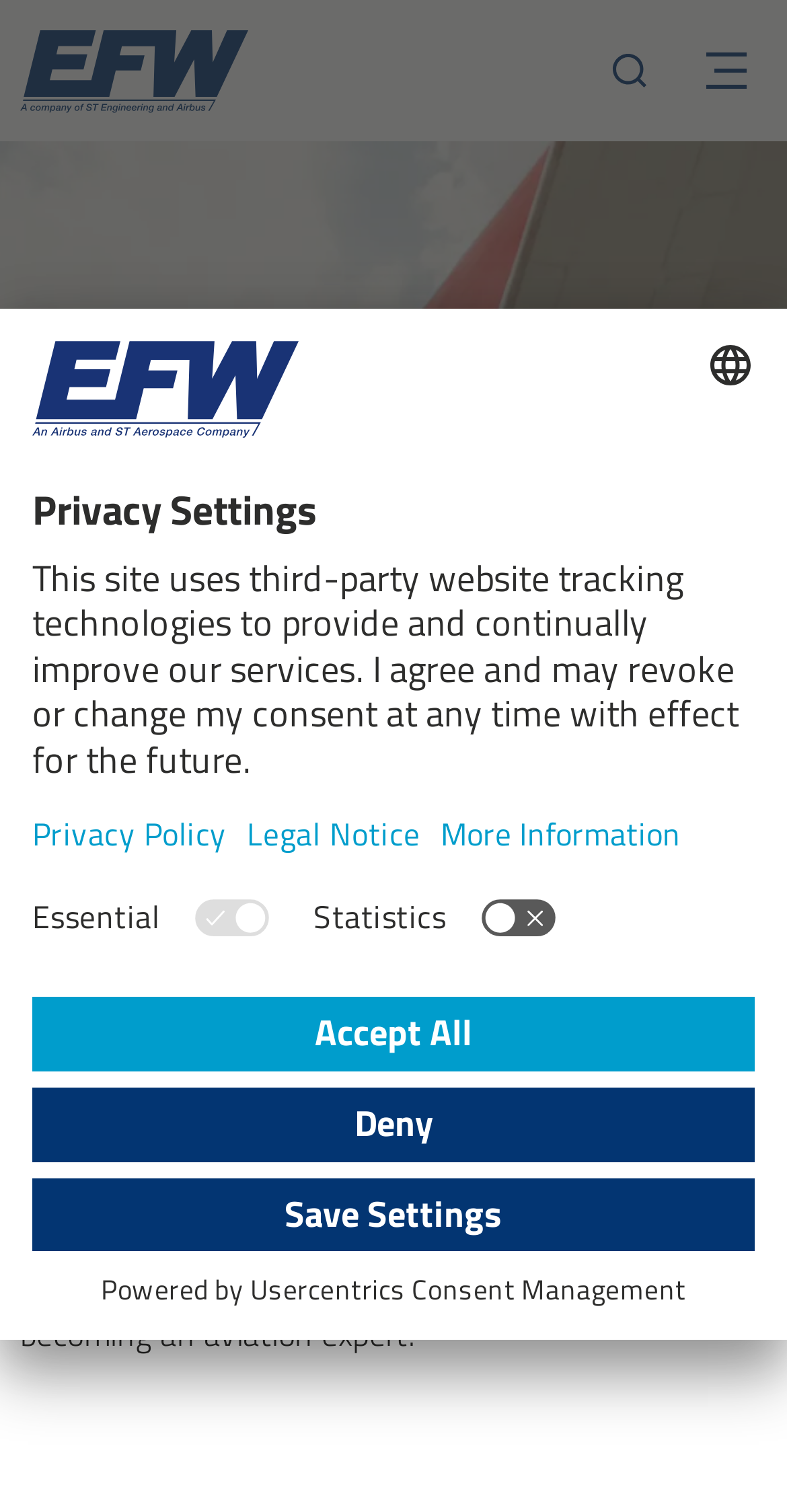Please analyze the image and give a detailed answer to the question:
What is the purpose of the 'Switch Main Menu' button?

I found the button element with the text 'Switch Main Menu' and inferred that its purpose is to open the main menu, possibly to navigate to other parts of the website.